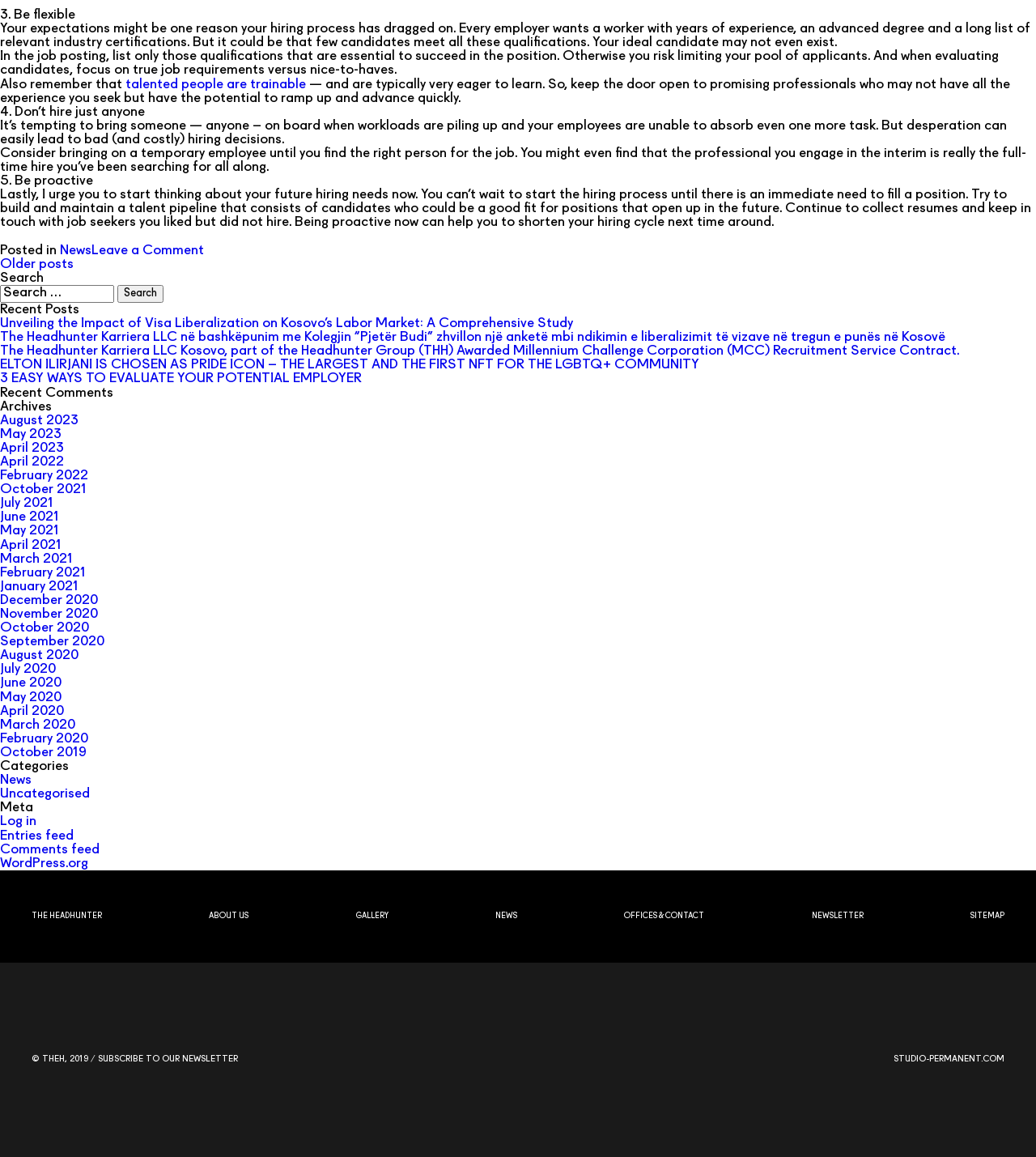Please determine the bounding box coordinates of the section I need to click to accomplish this instruction: "Log in to the website".

[0.0, 0.704, 0.035, 0.716]